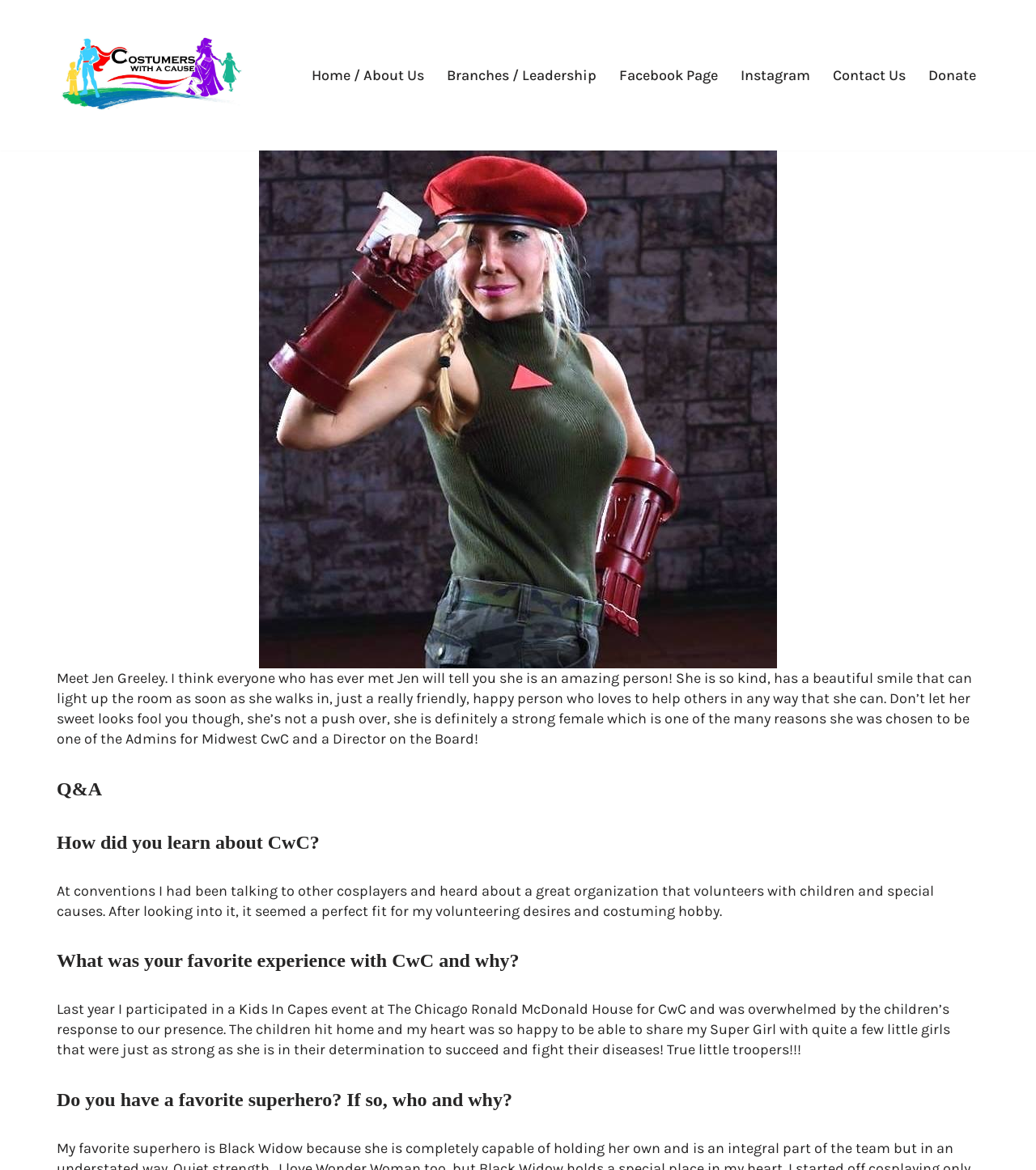What is the name of the organization Jen is part of?
Provide a well-explained and detailed answer to the question.

The webpage mentions that Jen is an Admin for Midwest CwC and a Director on the Board, and the link 'Costumers With A Cause Cosplay Charity Organization' is present in the navigation menu.